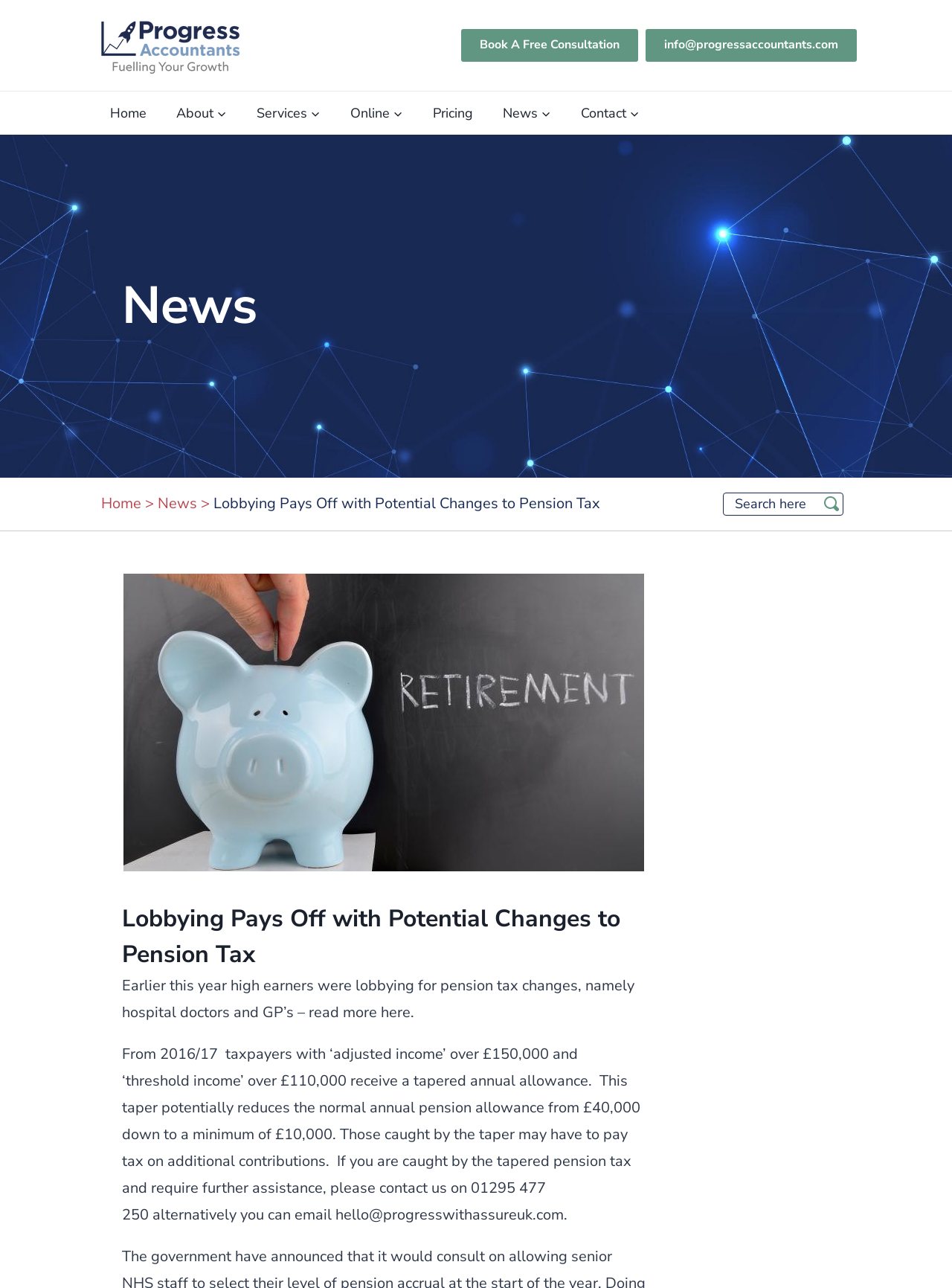Predict the bounding box coordinates of the area that should be clicked to accomplish the following instruction: "Click on the 'Book A Free Consultation' link". The bounding box coordinates should consist of four float numbers between 0 and 1, i.e., [left, top, right, bottom].

[0.484, 0.023, 0.67, 0.048]